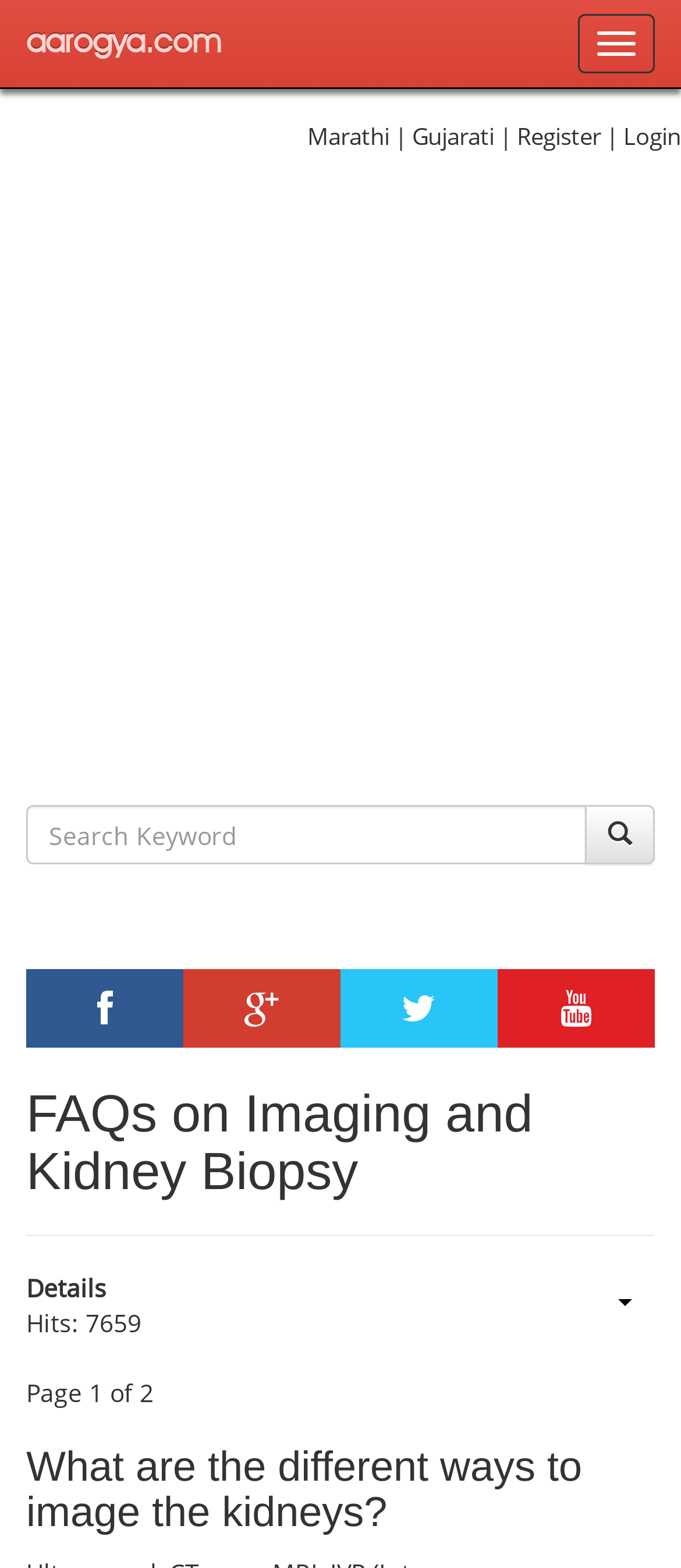Determine the bounding box coordinates for the area that needs to be clicked to fulfill this task: "Register". The coordinates must be given as four float numbers between 0 and 1, i.e., [left, top, right, bottom].

[0.759, 0.077, 0.882, 0.097]